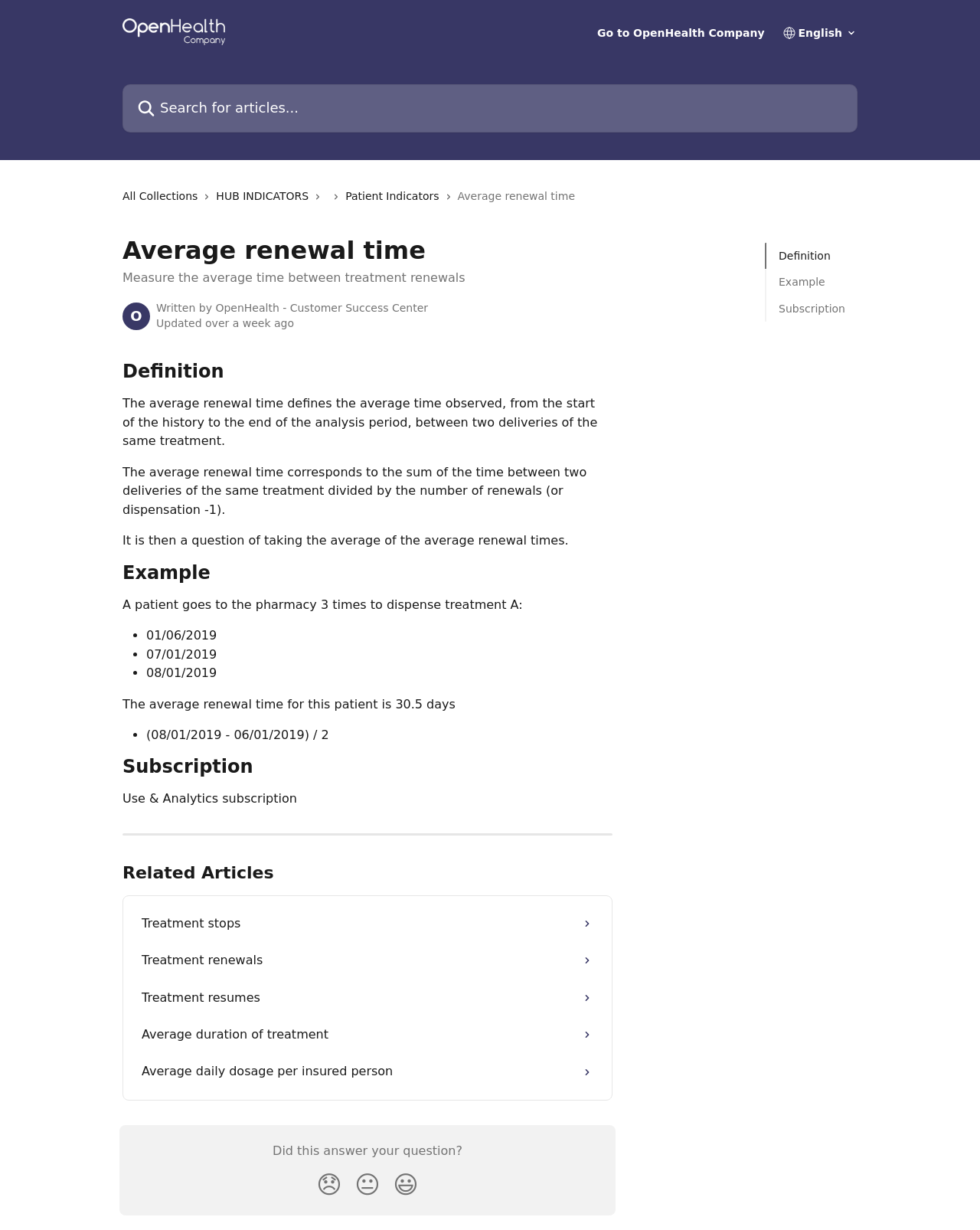Please locate the bounding box coordinates of the region I need to click to follow this instruction: "React with Smiley".

[0.395, 0.946, 0.434, 0.98]